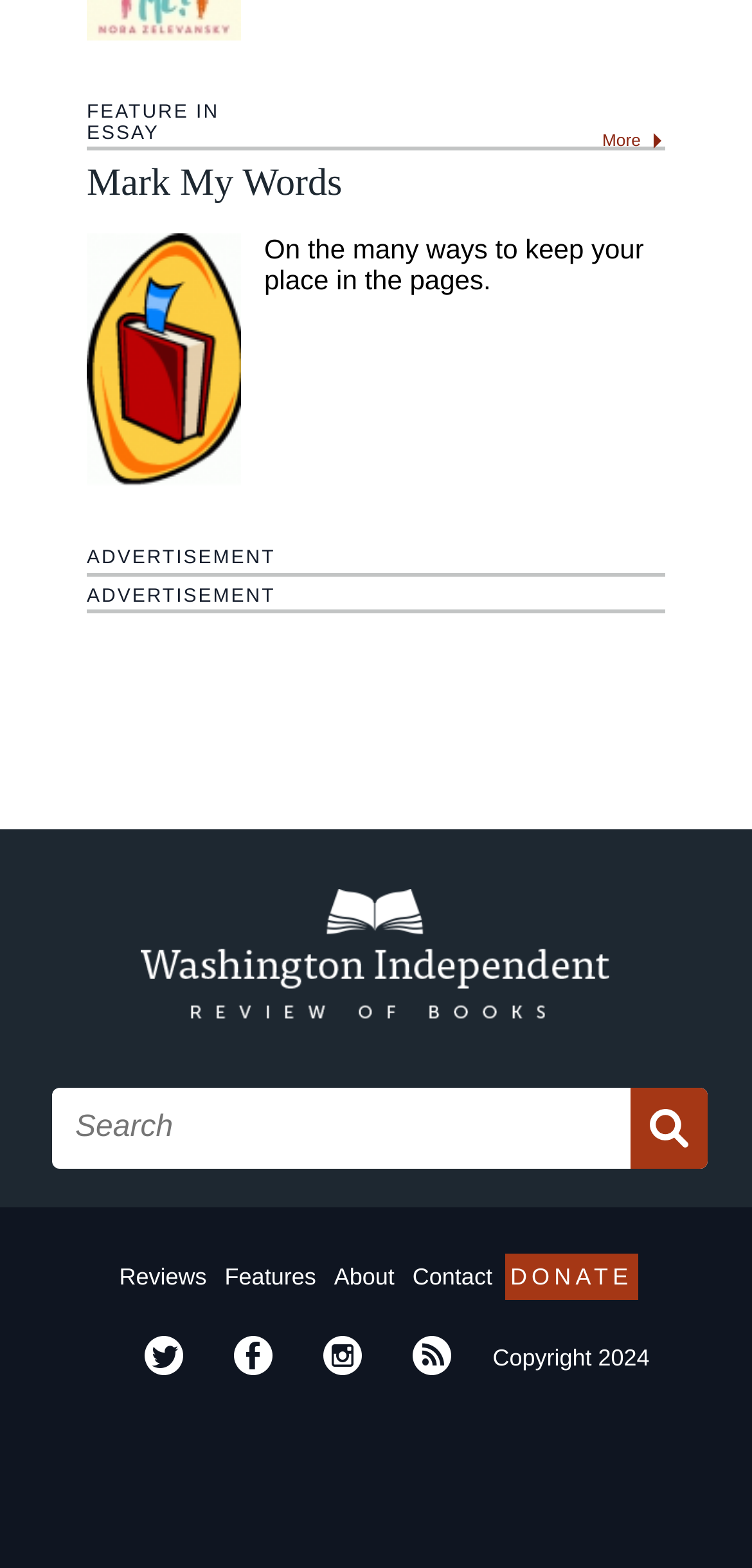Specify the bounding box coordinates of the element's region that should be clicked to achieve the following instruction: "Click on the 'Mark My Words' link". The bounding box coordinates consist of four float numbers between 0 and 1, in the format [left, top, right, bottom].

[0.115, 0.104, 0.455, 0.131]